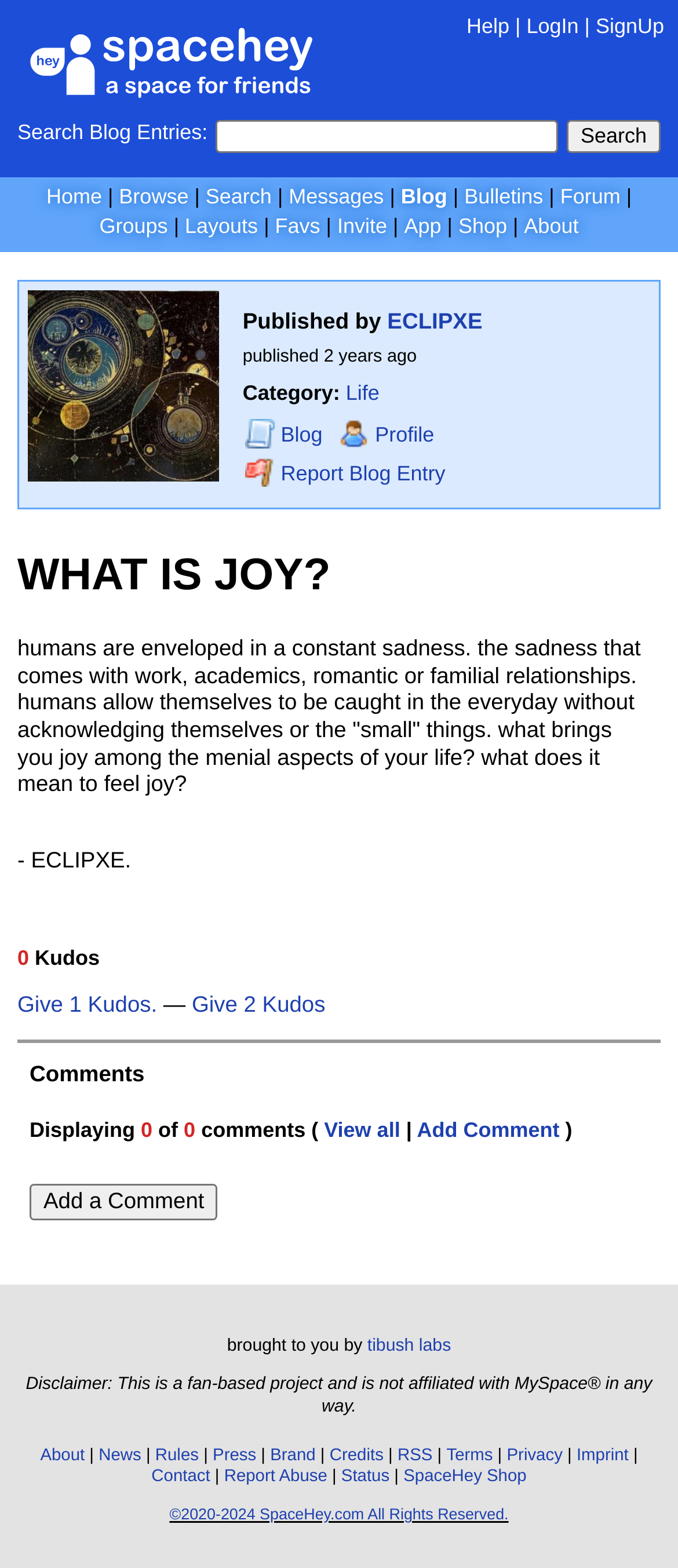Determine which piece of text is the heading of the webpage and provide it.

WHAT IS JOY?